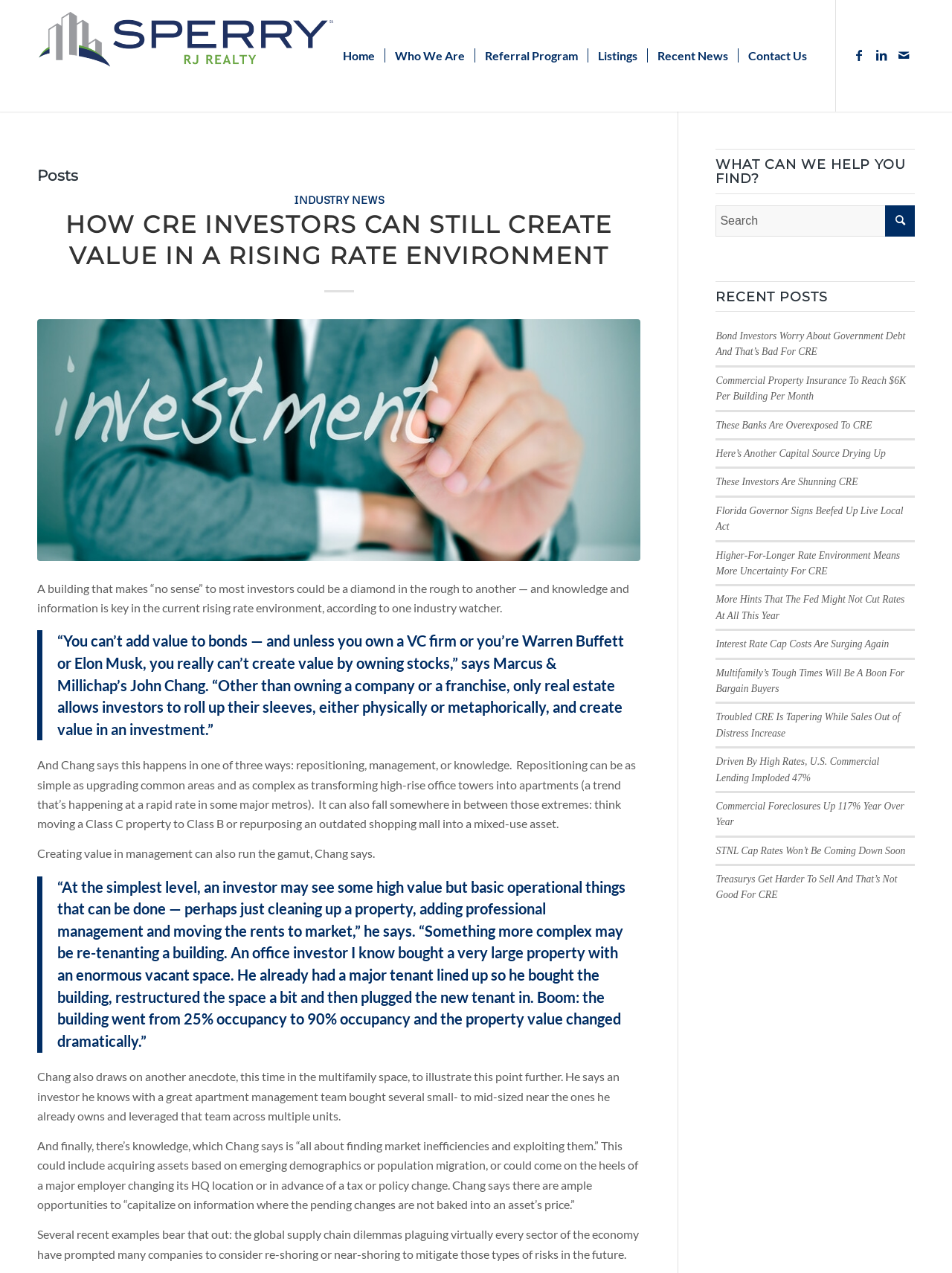Find the bounding box coordinates of the clickable element required to execute the following instruction: "Check the 'Recent News' section". Provide the coordinates as four float numbers between 0 and 1, i.e., [left, top, right, bottom].

[0.68, 0.0, 0.775, 0.088]